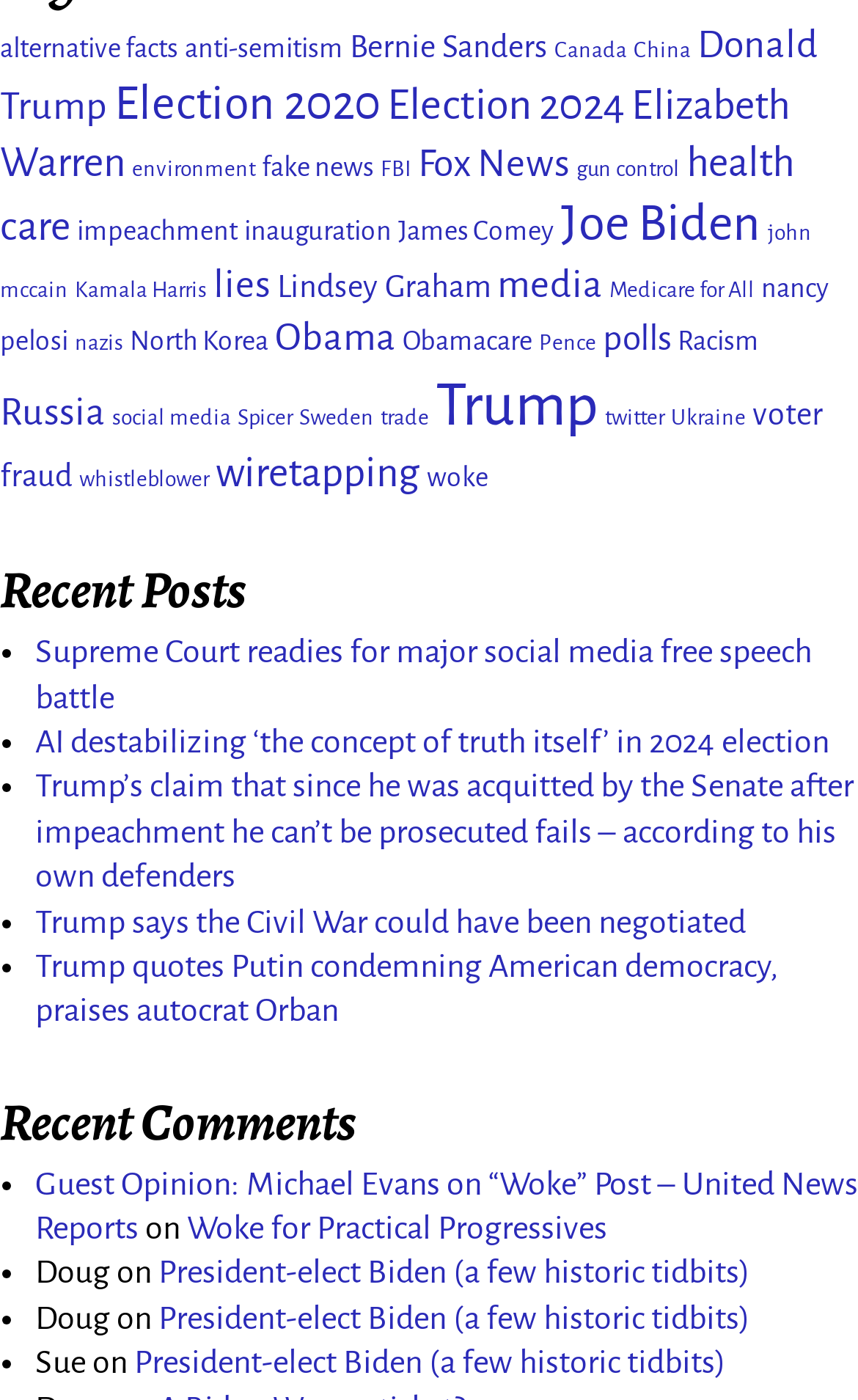Please provide the bounding box coordinates for the UI element as described: "Medicare for All". The coordinates must be four floats between 0 and 1, represented as [left, top, right, bottom].

[0.71, 0.198, 0.879, 0.215]